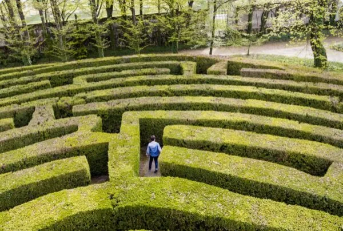What is filtering through the overhead trees?
Please use the image to provide a one-word or short phrase answer.

Sunlight